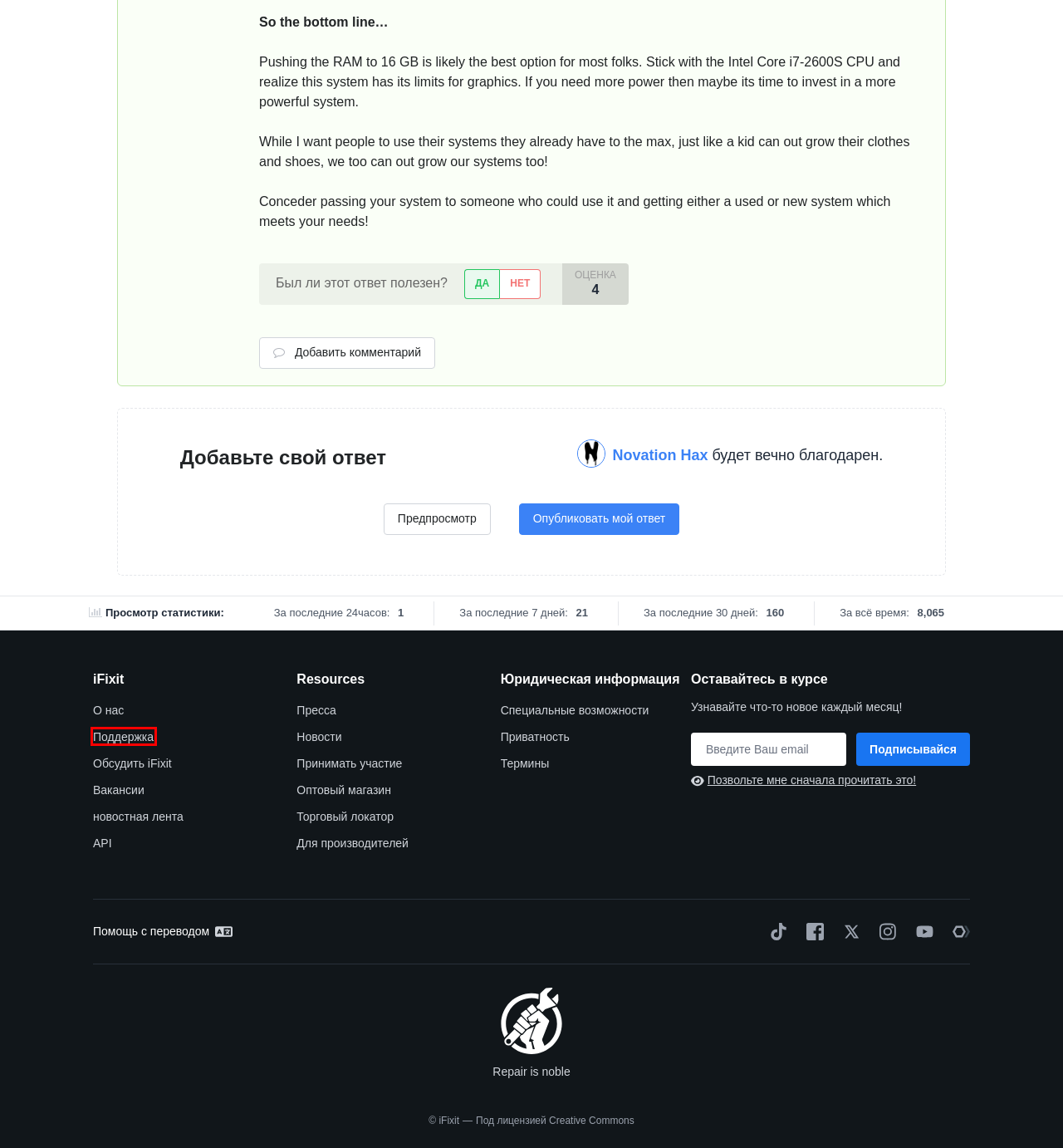You have received a screenshot of a webpage with a red bounding box indicating a UI element. Please determine the most fitting webpage description that matches the new webpage after clicking on the indicated element. The choices are:
A. Amazon.com
B. замена i3 530 на Intel Xeon X3470 iMac 11,2 (21.5-inch Mid-2010, Model A1311, EMC 2389) - iFixit
C. iFixit Support
D. The Repair Association
E. AMD Radeon HD 6770M Specs | TechPowerUp GPU Database
F. Translate - iFixit
G. Home - iFixit Meta
H. Mac Repair Forum - iFixit

C